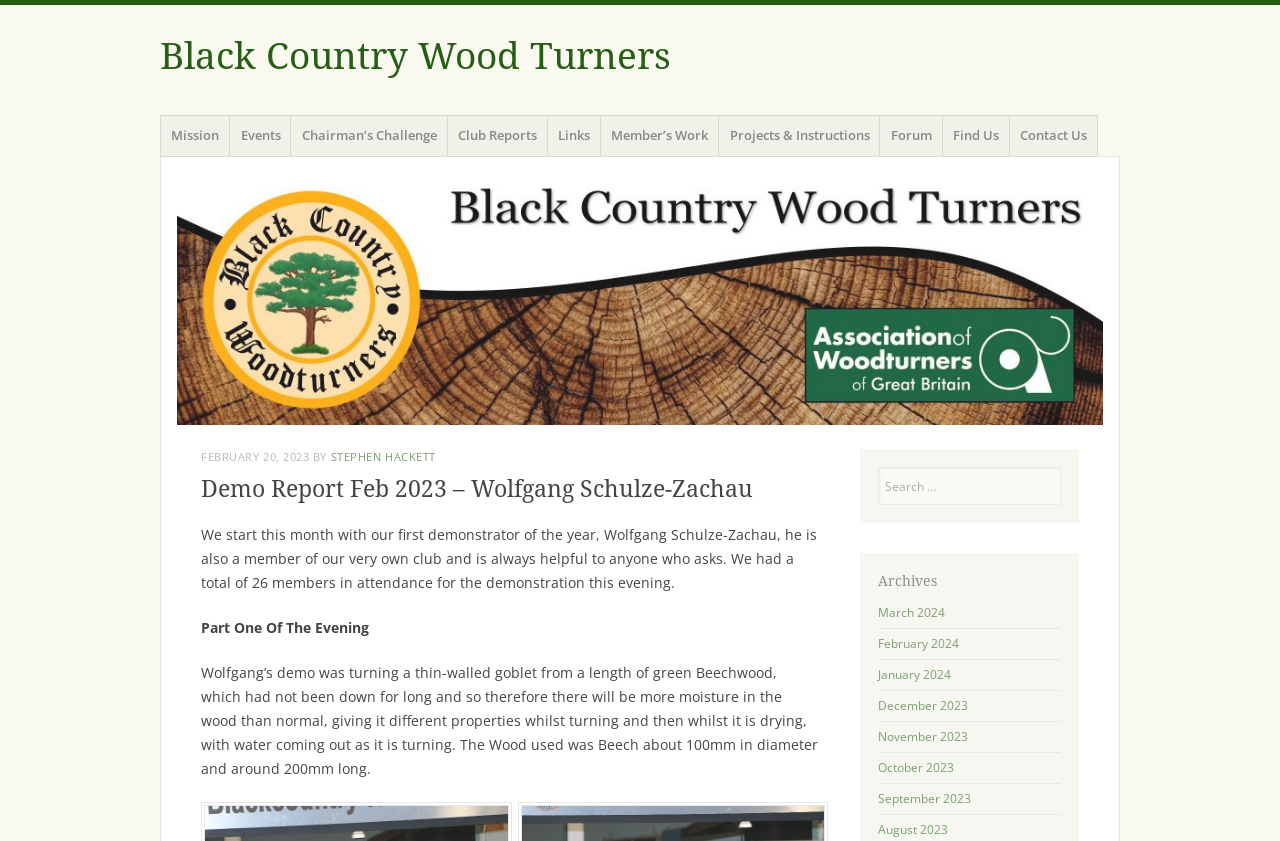Provide a one-word or short-phrase response to the question:
How many members attended the demonstration?

26